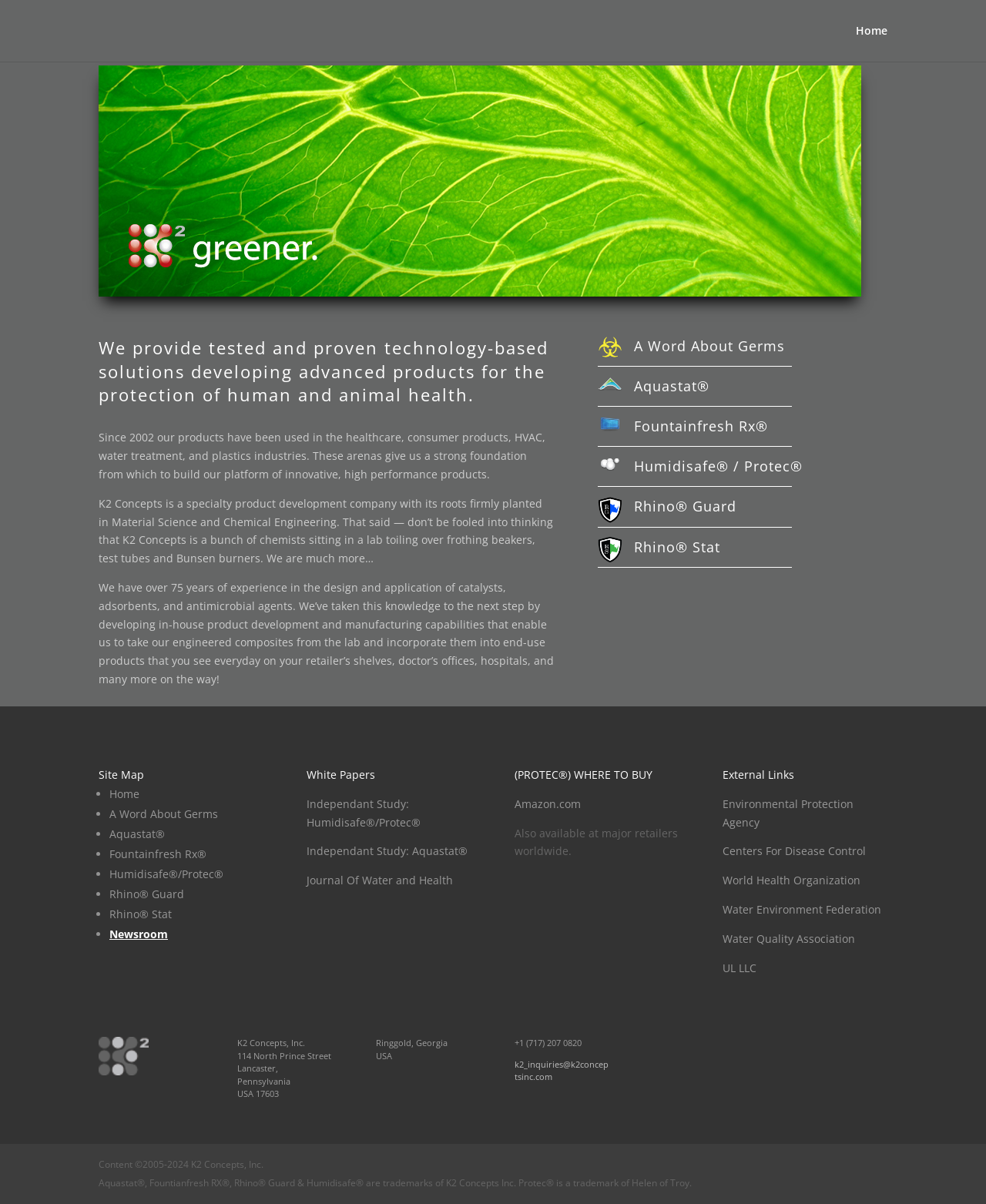Find the bounding box coordinates of the area to click in order to follow the instruction: "Read about A Word About Germs".

[0.643, 0.279, 0.796, 0.295]